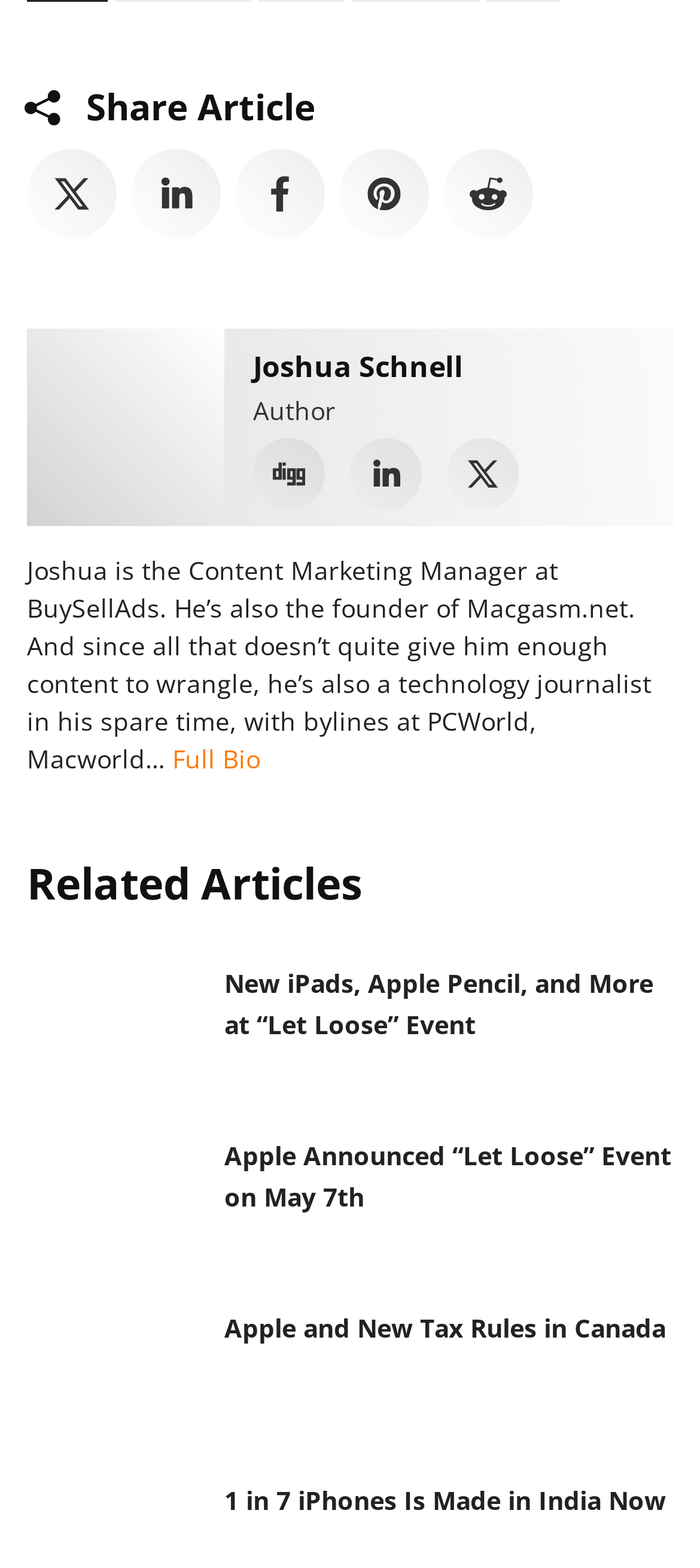Find the bounding box coordinates of the clickable region needed to perform the following instruction: "View related article about new iPads". The coordinates should be provided as four float numbers between 0 and 1, i.e., [left, top, right, bottom].

[0.038, 0.614, 0.295, 0.678]